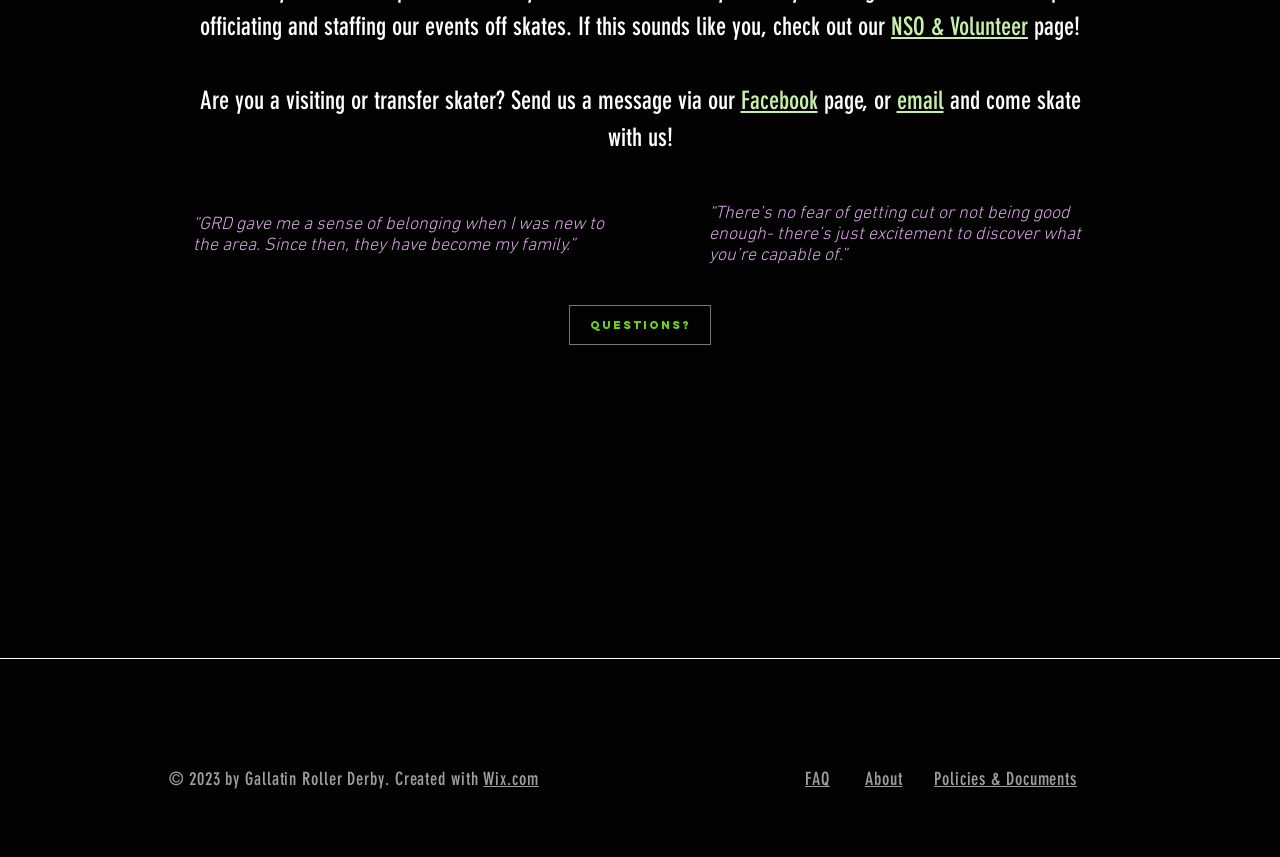Based on the element description, predict the bounding box coordinates (top-left x, top-left y, bottom-right x, bottom-right y) for the UI element in the screenshot: Questions?

[0.445, 0.356, 0.555, 0.403]